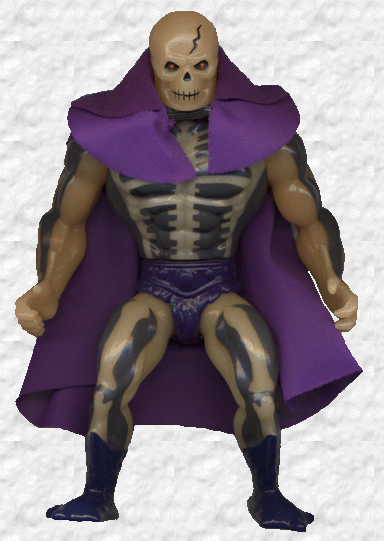Who is Scare Glow connected to in the MOTU mythology?
Refer to the screenshot and deliver a thorough answer to the question presented.

The caption explains that Scare Glow is significant within the MOTU mythology due to his connection to Skeletor as his evil ghost, highlighting their relationship in the storyline.